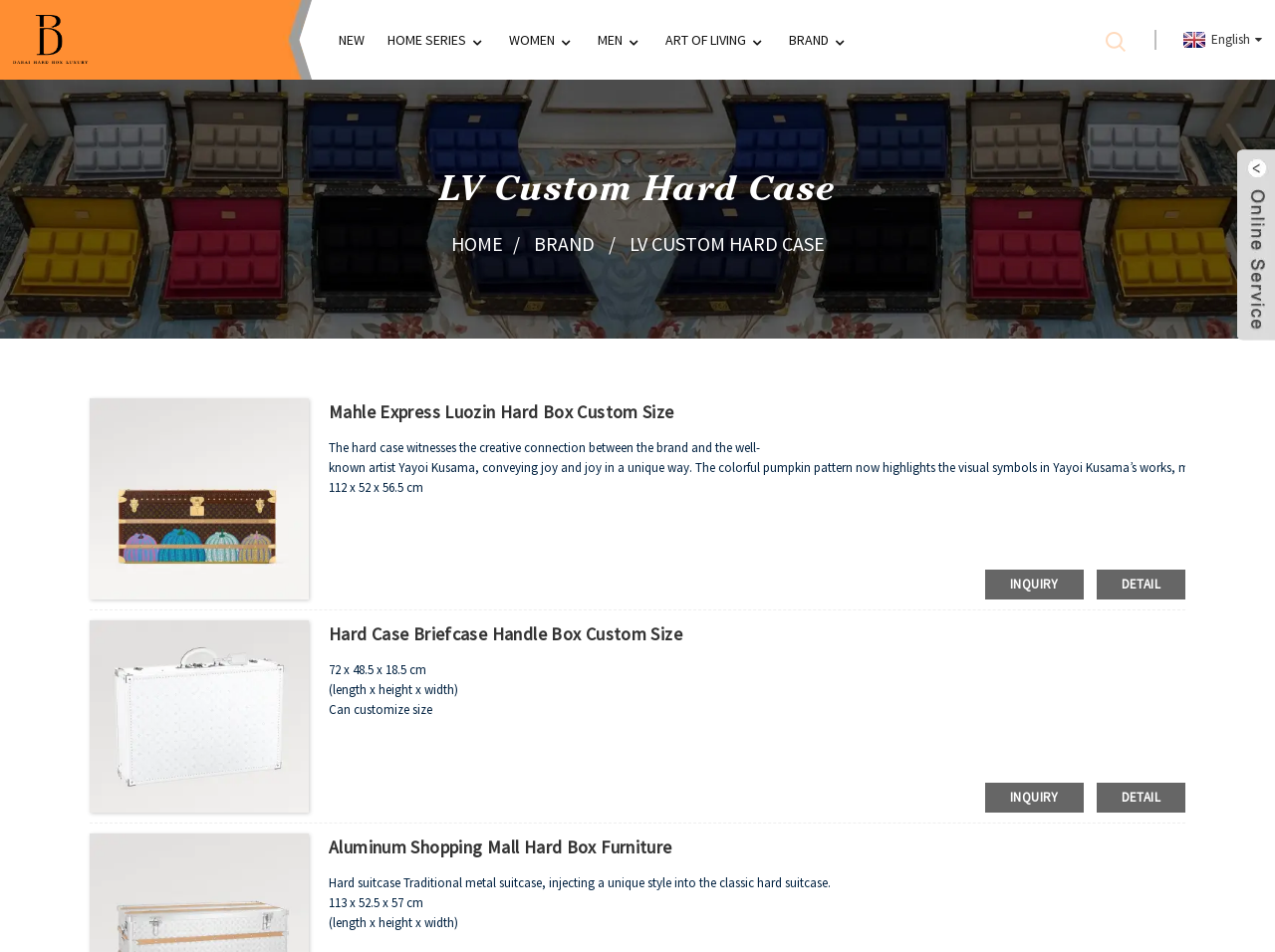Please give the bounding box coordinates of the area that should be clicked to fulfill the following instruction: "Click the 'HOME' link". The coordinates should be in the format of four float numbers from 0 to 1, i.e., [left, top, right, bottom].

[0.354, 0.242, 0.394, 0.268]